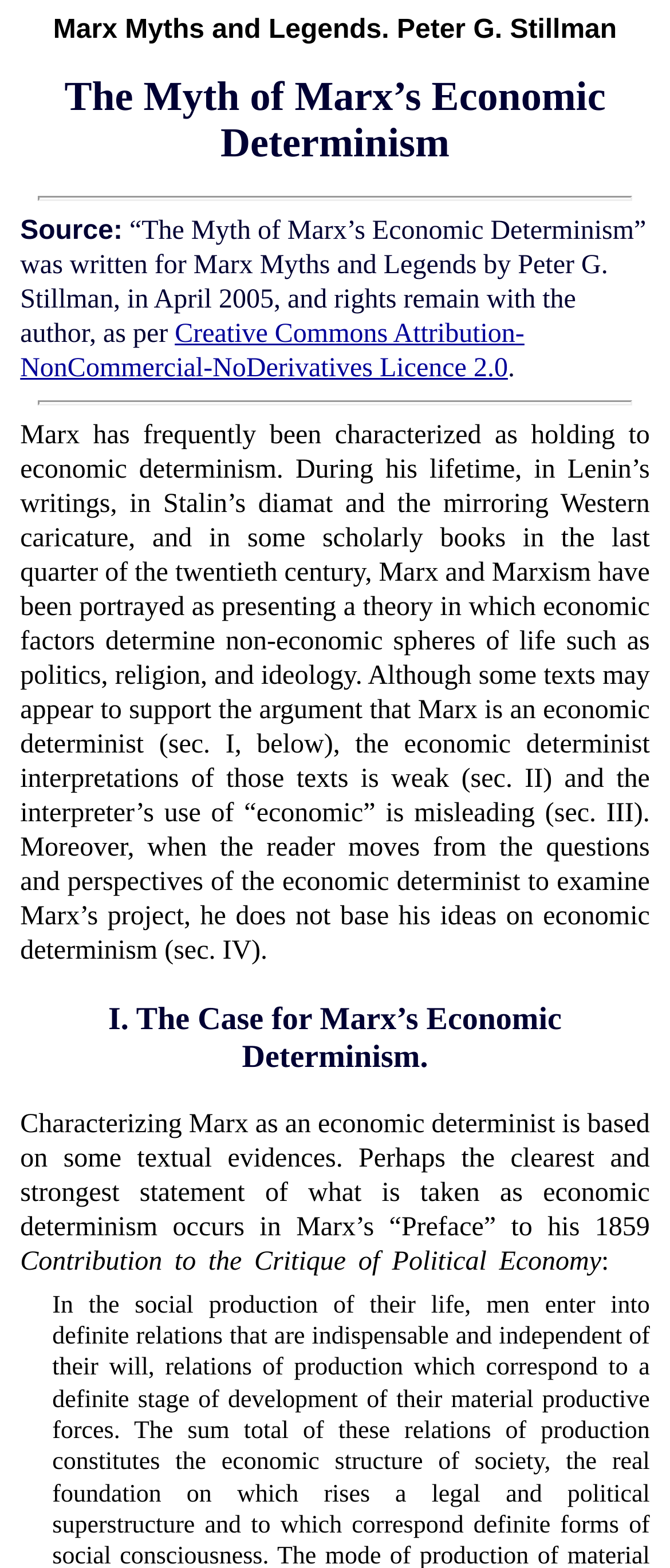Describe in detail what you see on the webpage.

The webpage is about Marx Myths and Legends, specifically focusing on the myth of Marx's economic determinism. At the top, there is a heading that reads "The Myth of Marx’s Economic Determinism". Below this heading, there is a horizontal separator line. 

Following the separator line, there is a section that provides information about the source of the article, including the author's name, Peter G. Stillman, and the date it was written, April 2005. This section also mentions the Creative Commons Attribution-NonCommercial-NoDerivatives Licence 2.0. 

Another horizontal separator line is placed below this section. The main content of the webpage starts after this separator line. The text explains how Marx has been characterized as holding to economic determinism and how this interpretation is weak and misleading. The text is divided into sections, with headings such as "I. The Case for Marx’s Economic Determinism." 

In the main content, there are several paragraphs of text that discuss Marx's ideas and how they have been misinterpreted. The text also references specific works by Marx, including the "Preface" to his 1859 "Contribution to the Critique of Political Economy".